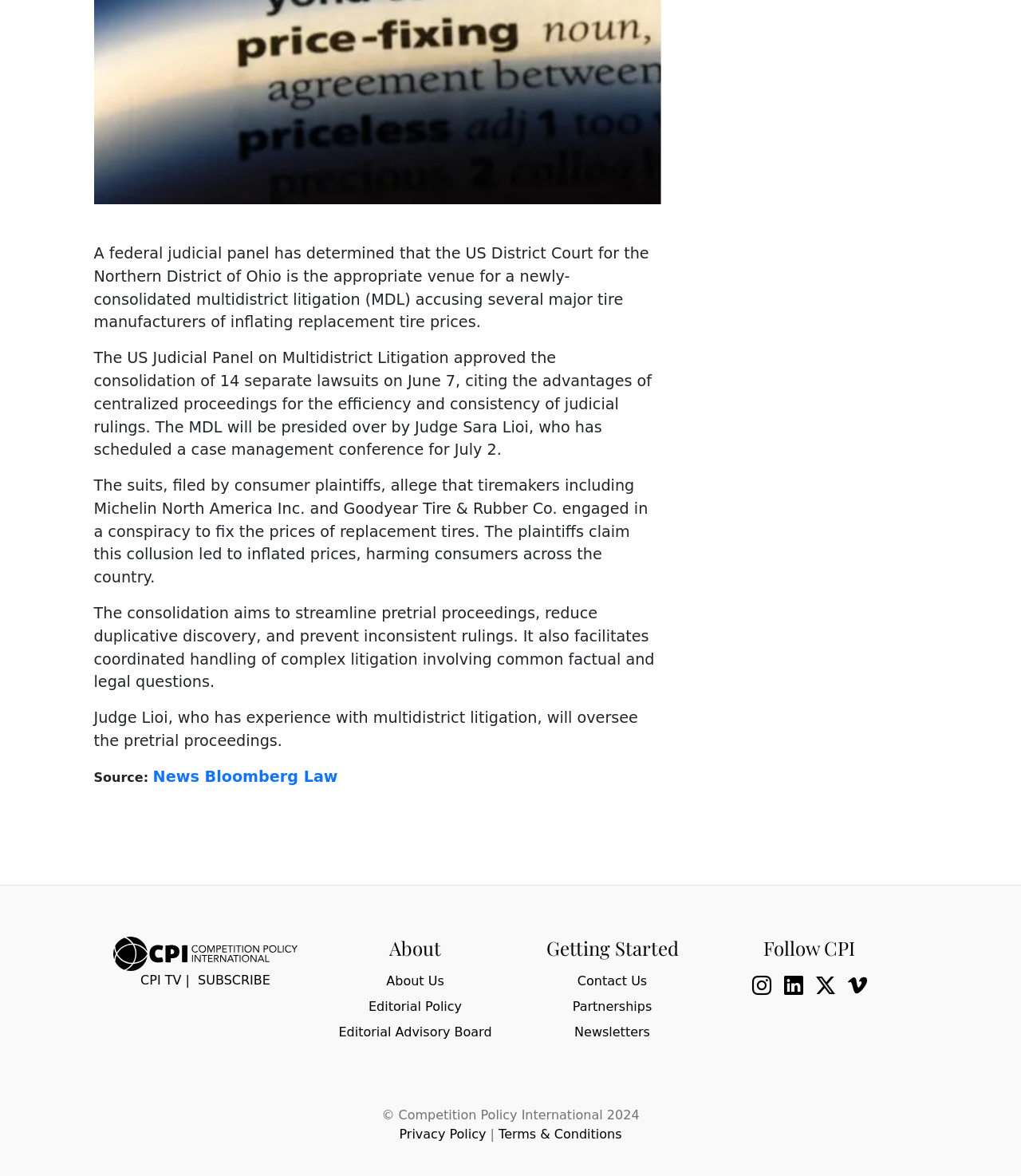Give a concise answer of one word or phrase to the question: 
What is the purpose of consolidating the lawsuits?

Streamline pretrial proceedings